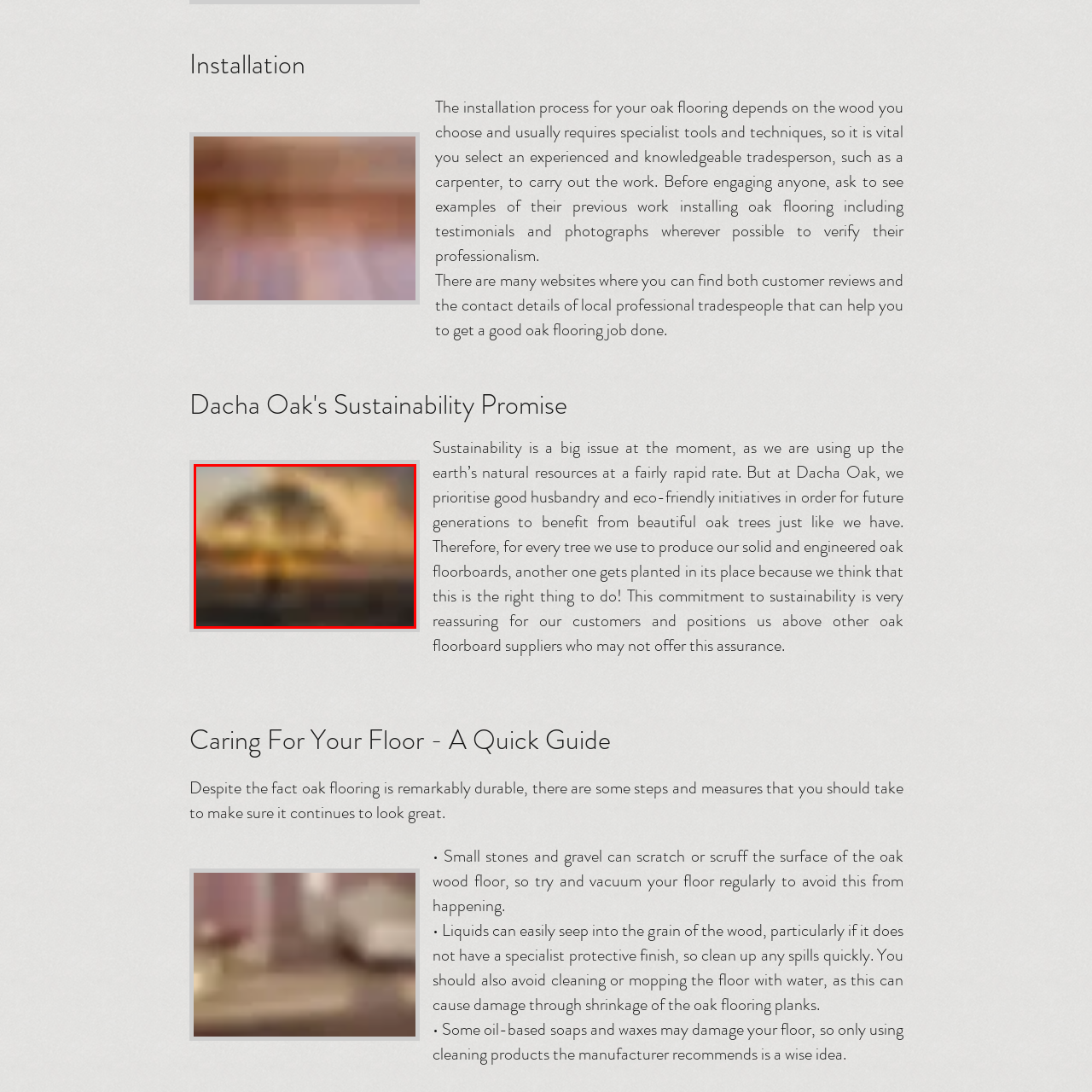What is the significance of trees in Dacha Oak's operations?
Look closely at the image marked with a red bounding box and answer the question with as much detail as possible, drawing from the image.

According to the caption, Dacha Oak emphasizes sustainable practices in oak flooring, and for every tree used in production, they replant another one, highlighting the importance of trees in their operations and commitment to eco-friendly initiatives.